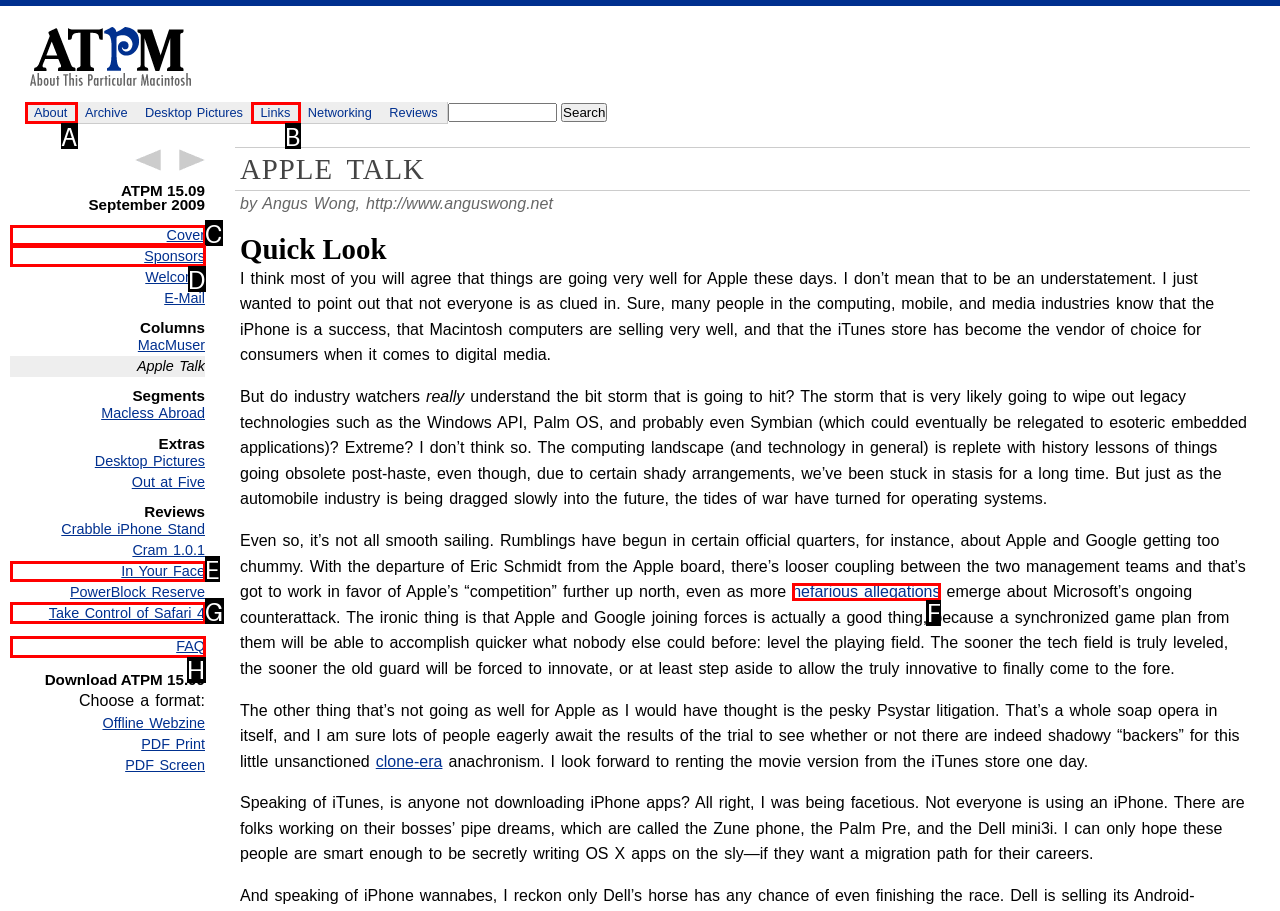Select the HTML element that corresponds to the description: Take Control of Safari 4
Reply with the letter of the correct option from the given choices.

G